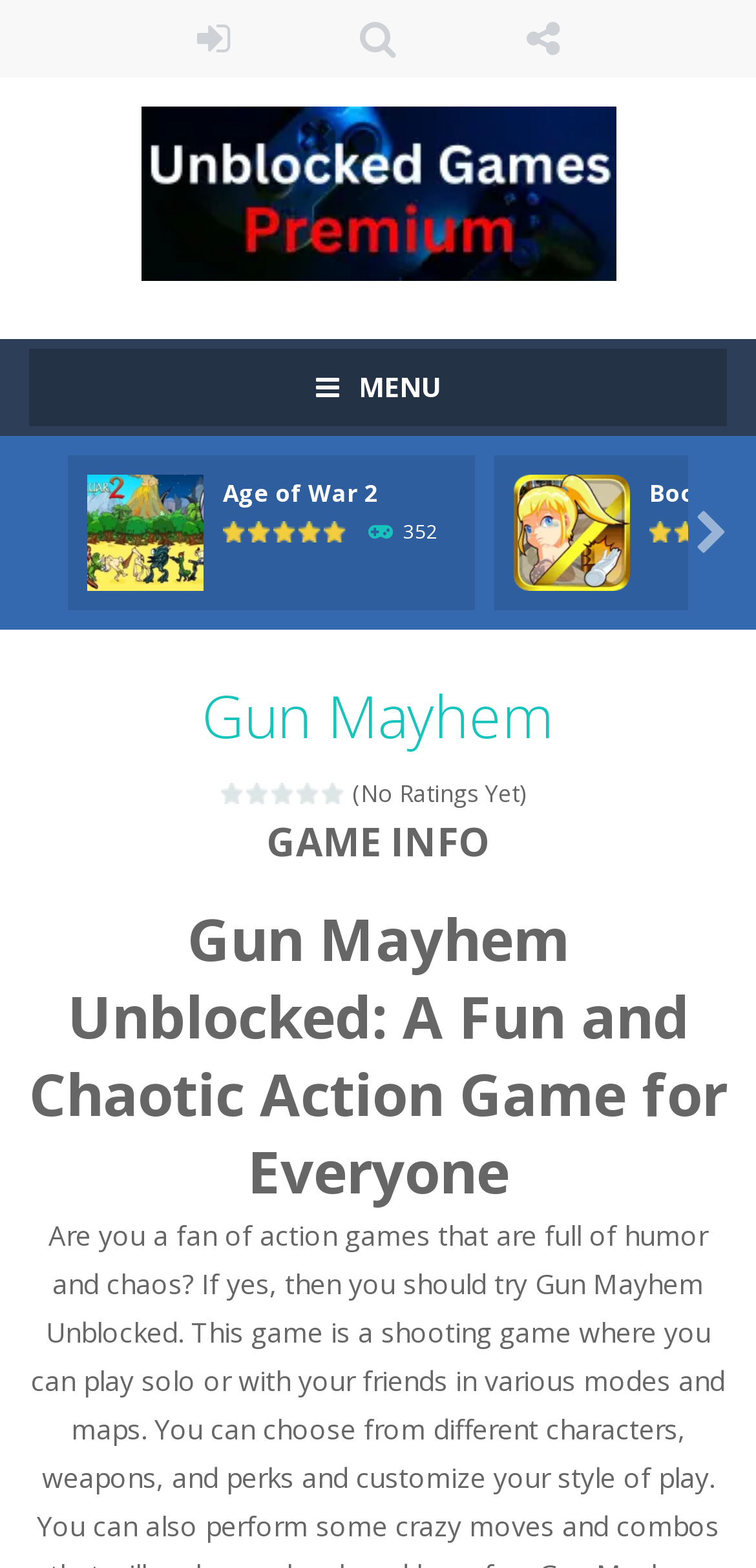Show the bounding box coordinates of the element that should be clicked to complete the task: "Search for a game".

[0.404, 0.0, 0.596, 0.049]